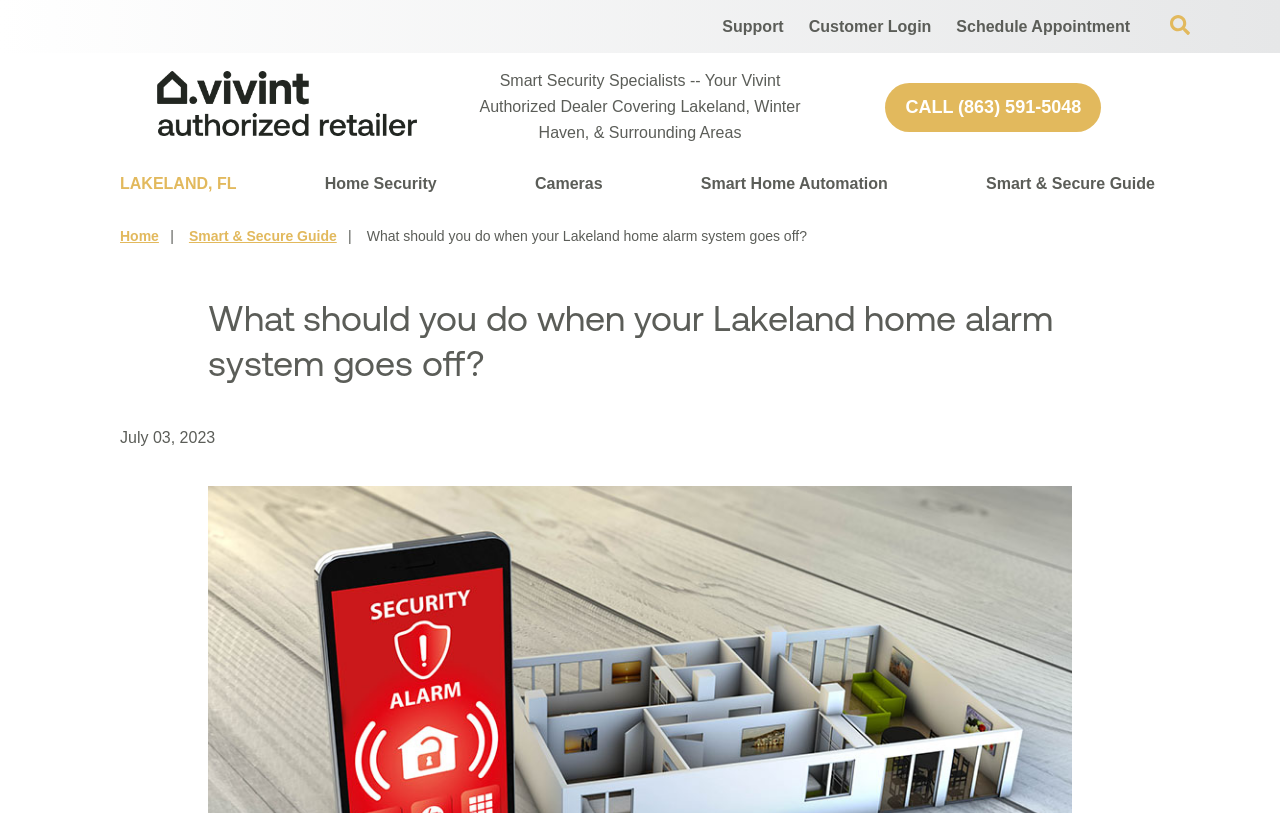What is the topic of the webpage?
Look at the screenshot and give a one-word or phrase answer.

Home alarm system